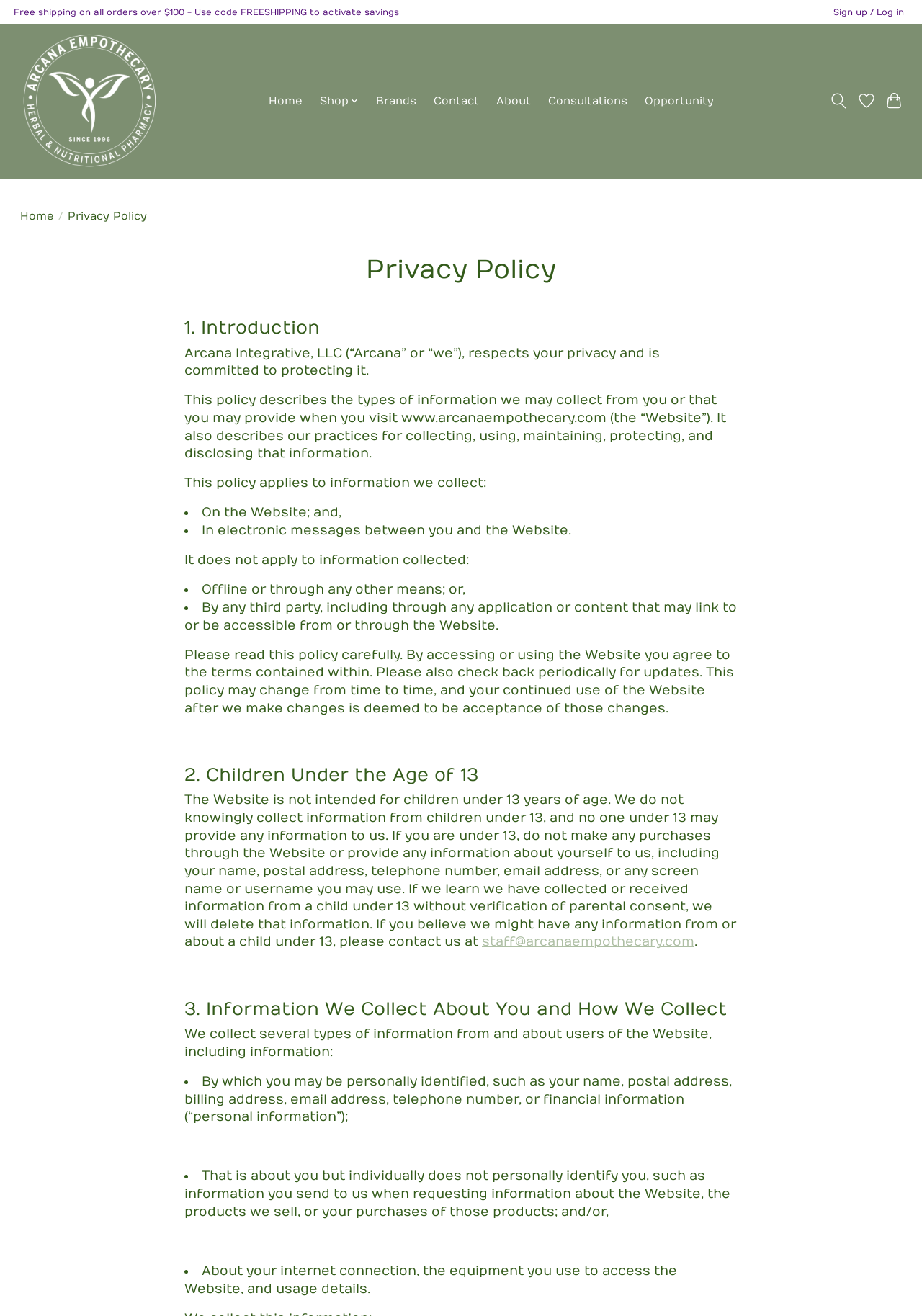Find the bounding box coordinates of the UI element according to this description: "Toggle search Toggle search".

[0.898, 0.067, 0.921, 0.087]